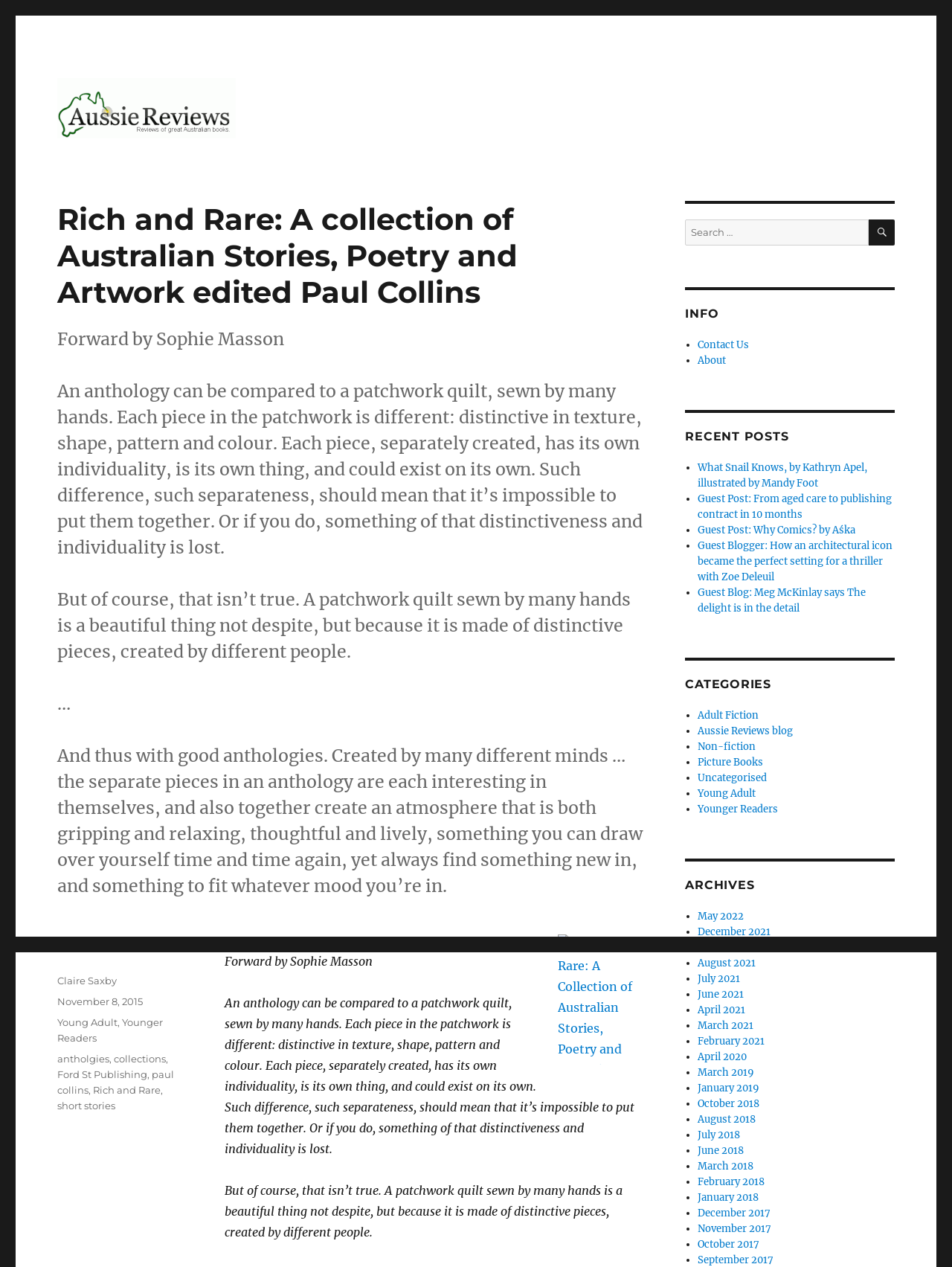Determine the bounding box coordinates for the HTML element mentioned in the following description: "Uncategorised". The coordinates should be a list of four floats ranging from 0 to 1, represented as [left, top, right, bottom].

[0.733, 0.609, 0.805, 0.619]